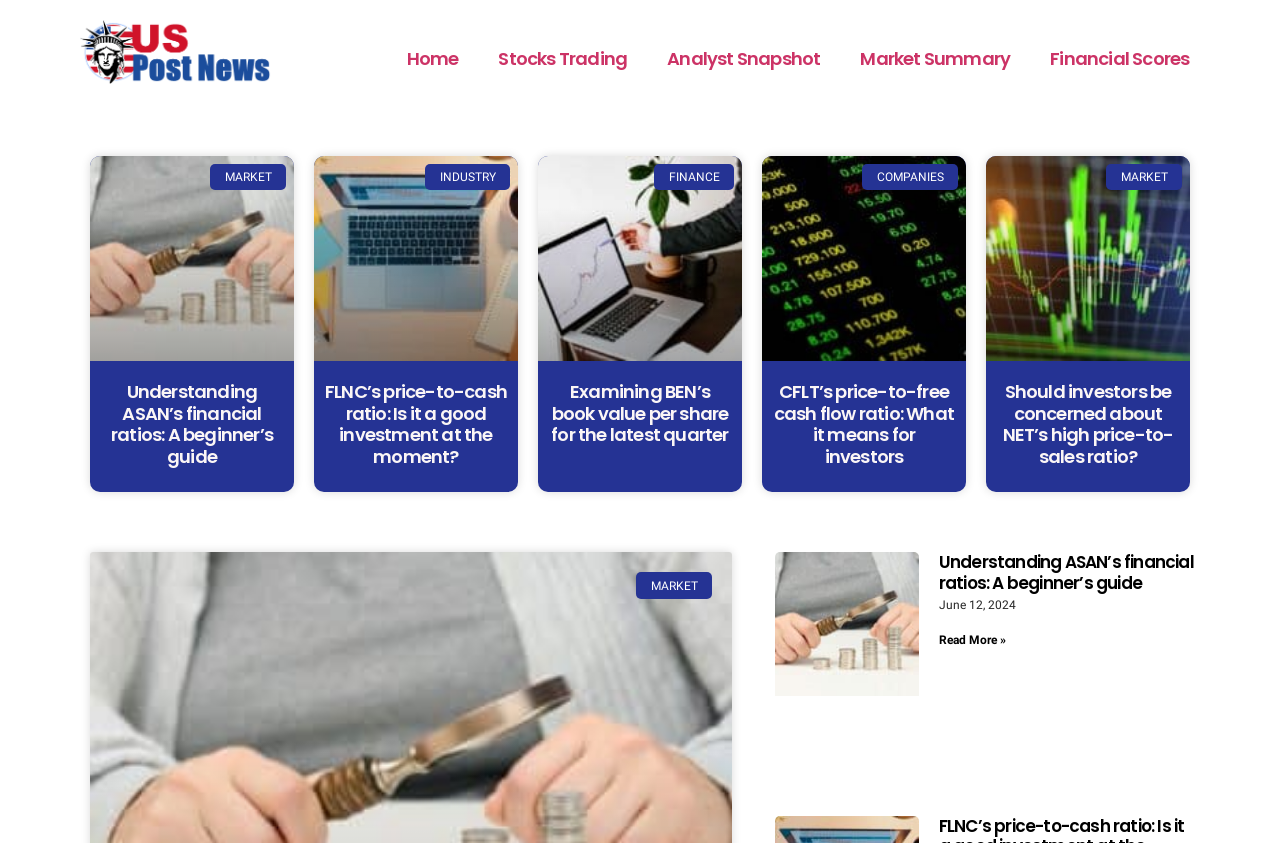Find the bounding box coordinates of the clickable area that will achieve the following instruction: "Read more about Understanding ASAN’s financial ratios".

[0.733, 0.751, 0.786, 0.767]